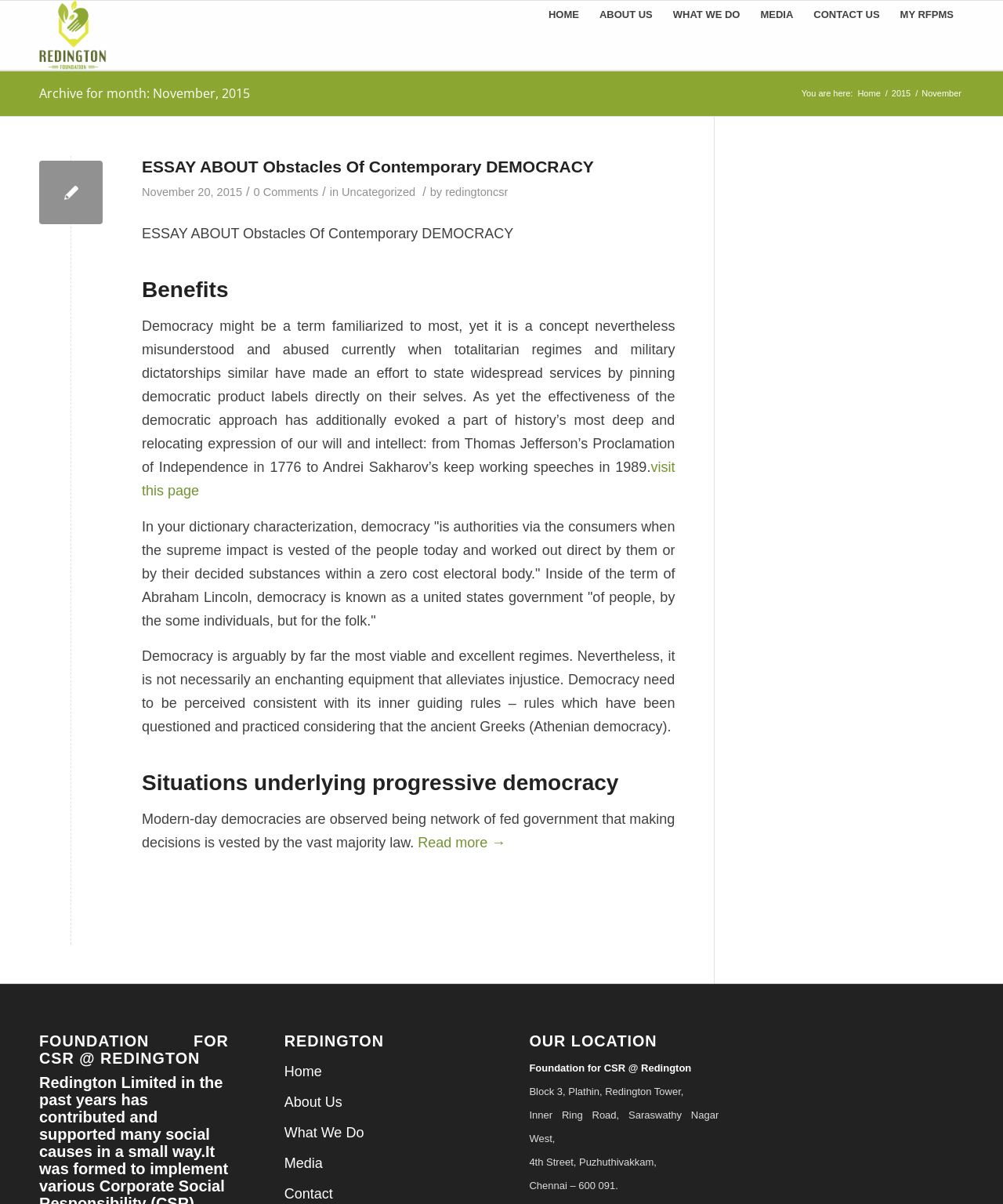Find the bounding box coordinates of the clickable element required to execute the following instruction: "Post a comment". Provide the coordinates as four float numbers between 0 and 1, i.e., [left, top, right, bottom].

None